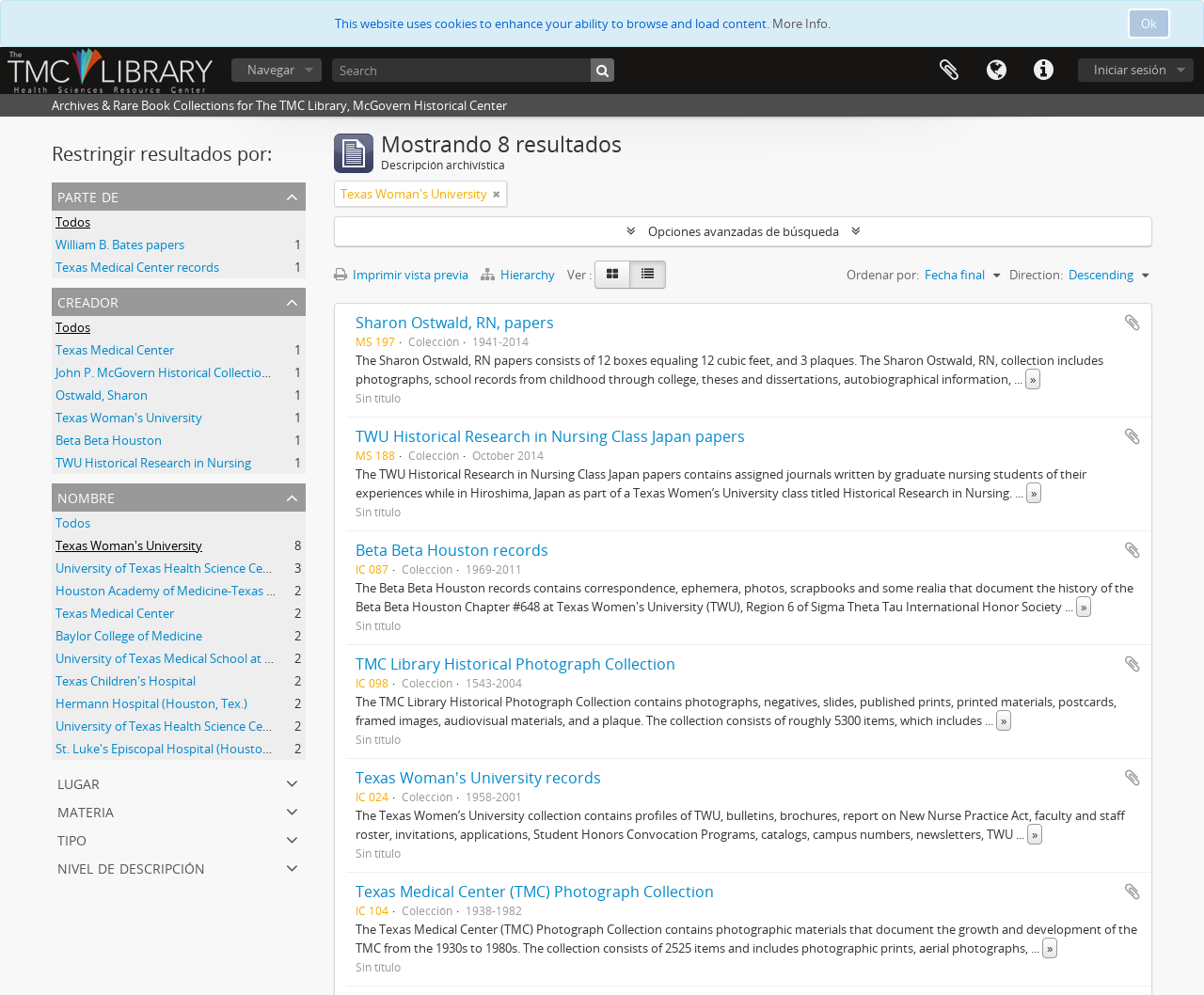Given the element description, predict the bounding box coordinates in the format (top-left x, top-left y, bottom-right x, bottom-right y). Make sure all values are between 0 and 1. Here is the element description: Texas Woman's University records

[0.295, 0.771, 0.499, 0.792]